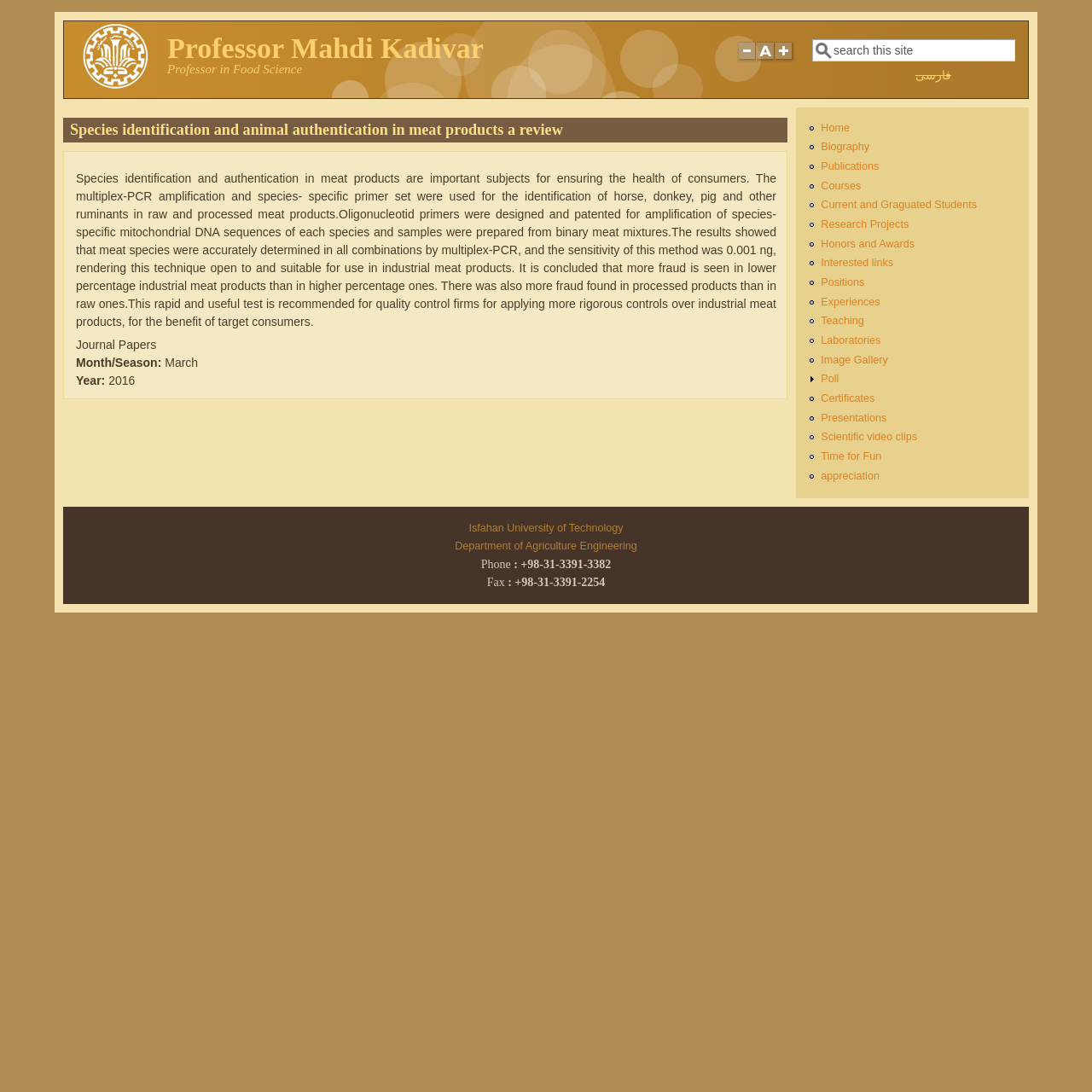What is the contact information of the professor?
Please answer the question as detailed as possible based on the image.

The contact information of the professor can be found at the bottom of the webpage, which includes phone and fax numbers.